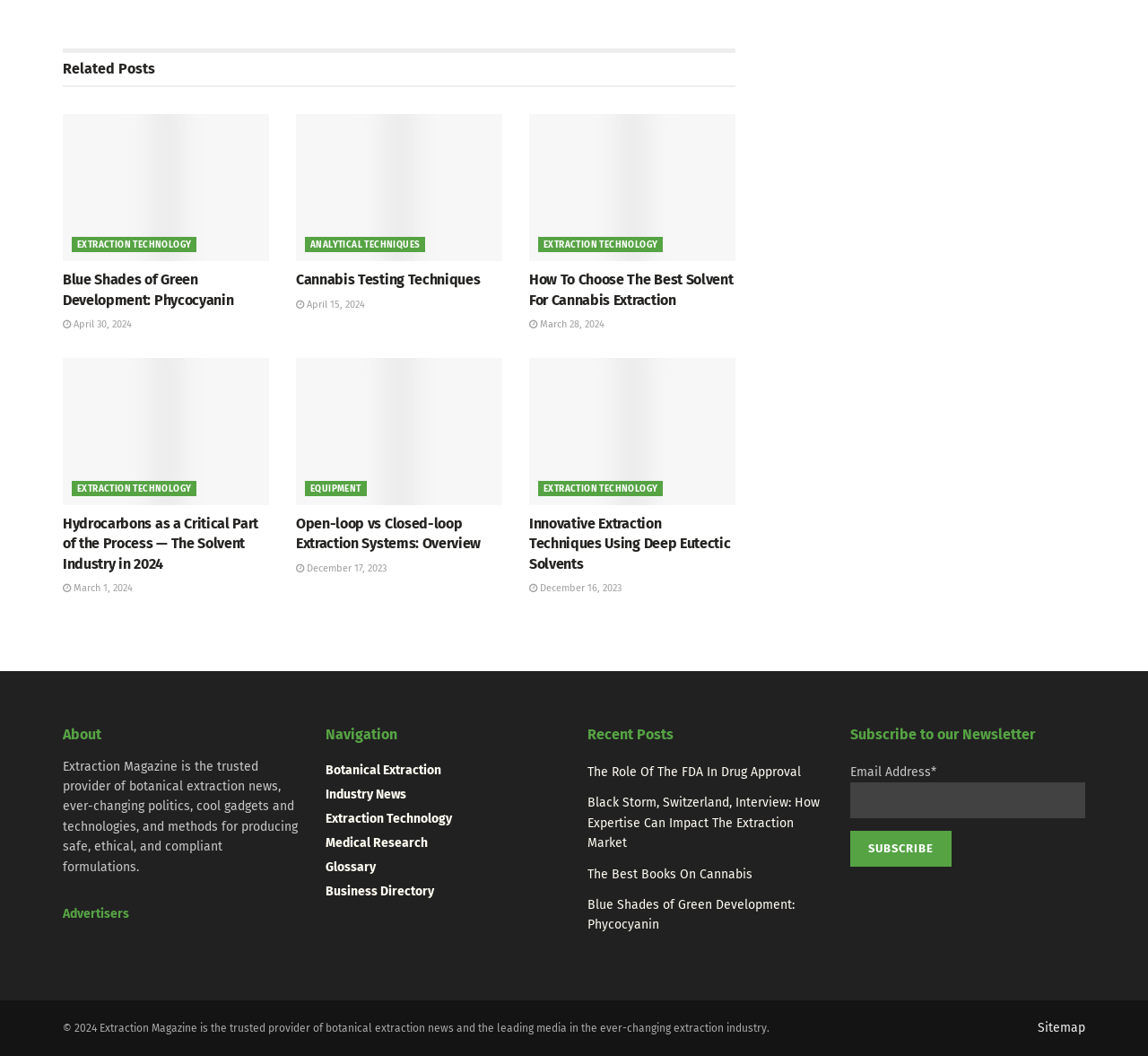Determine the bounding box coordinates for the UI element matching this description: "parent_node: EXTRACTION TECHNOLOGY".

[0.055, 0.339, 0.234, 0.478]